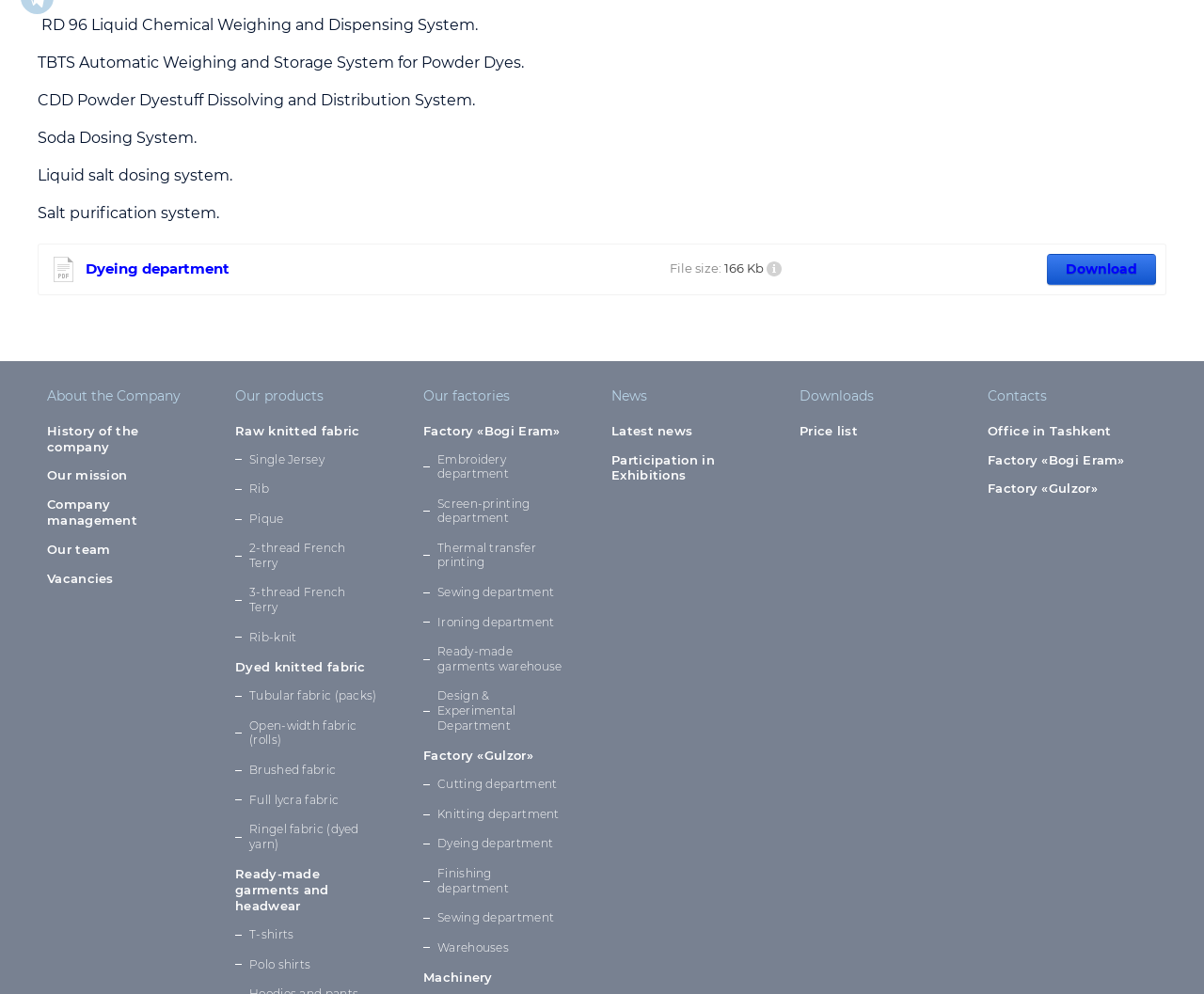Determine the bounding box coordinates for the HTML element described here: "Embroidery department".

[0.352, 0.448, 0.47, 0.491]